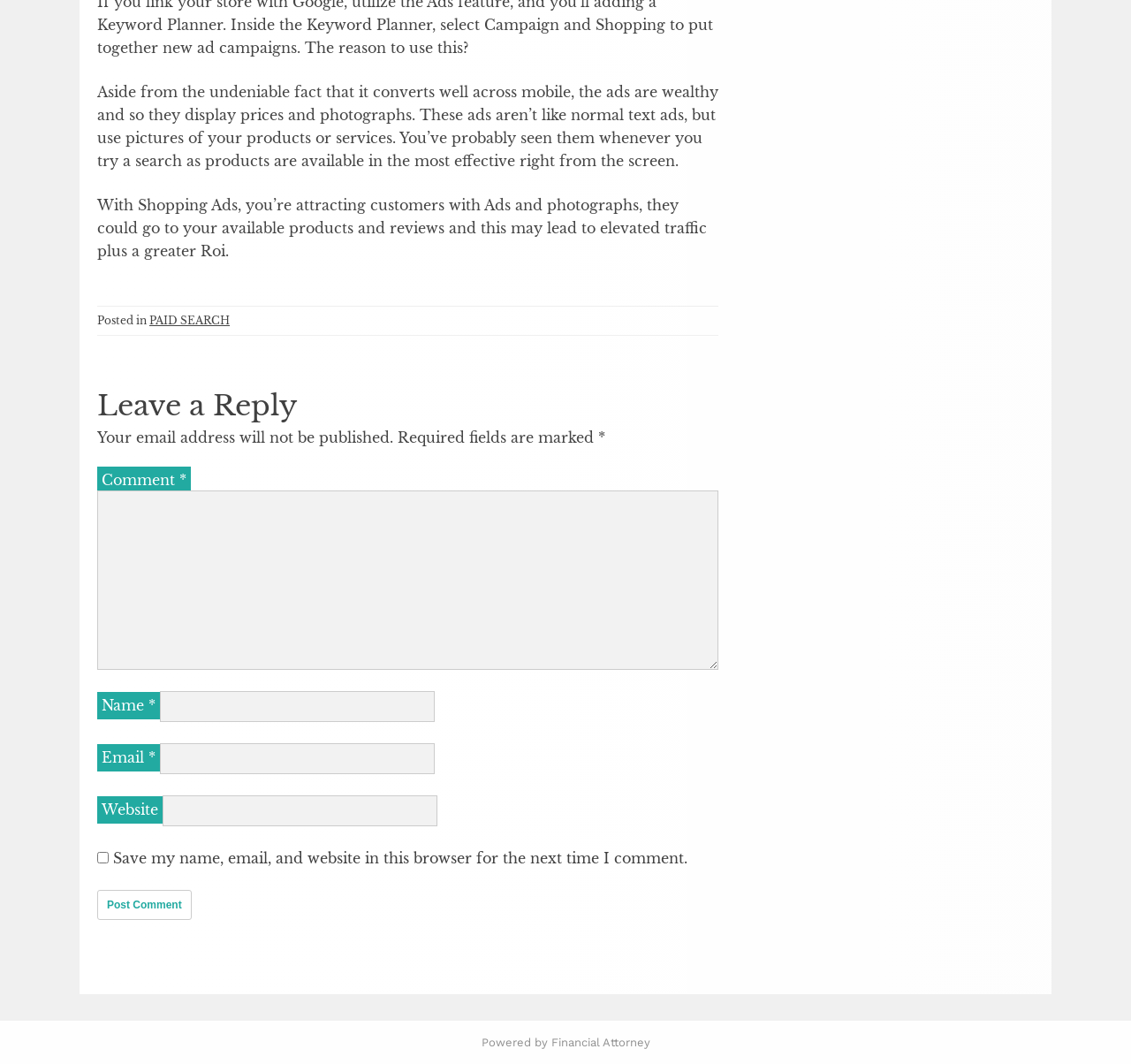What is required to be filled in the comment section?
Refer to the image and give a detailed answer to the question.

The comment section has three required fields: Name, Email, and Comment, which are marked with an asterisk (*) symbol.